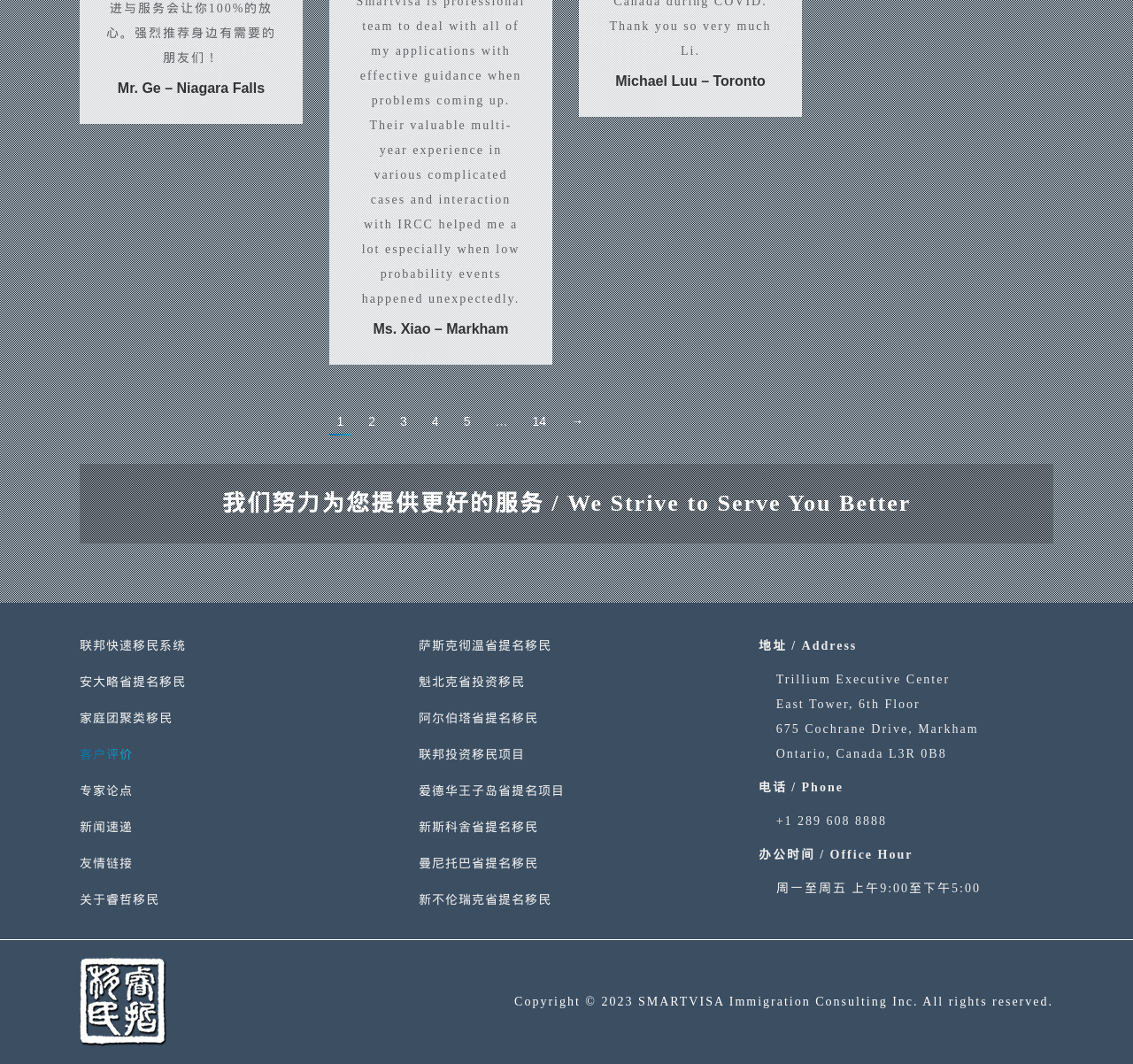Identify the bounding box coordinates for the UI element described as: "新斯科舍省提名移民". The coordinates should be provided as four floats between 0 and 1: [left, top, right, bottom].

[0.37, 0.766, 0.475, 0.79]